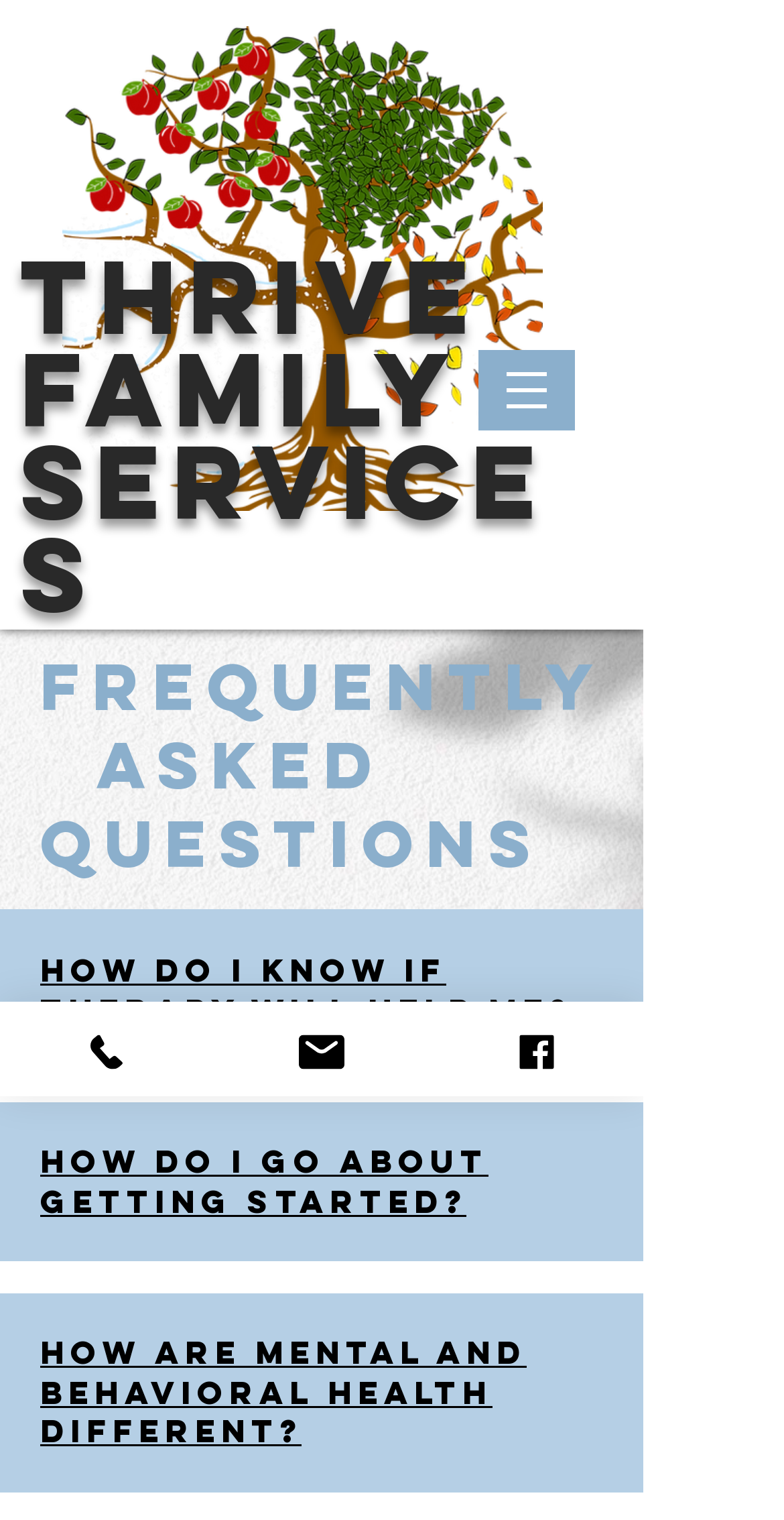How many FAQs are listed on this page?
Refer to the image and offer an in-depth and detailed answer to the question.

I counted the number of headings that start with a question, which are 'How do I know if therapy will help me?', 'How Do i go about getting started?', and 'how are mental and behavioral health different?'. There are three of them.